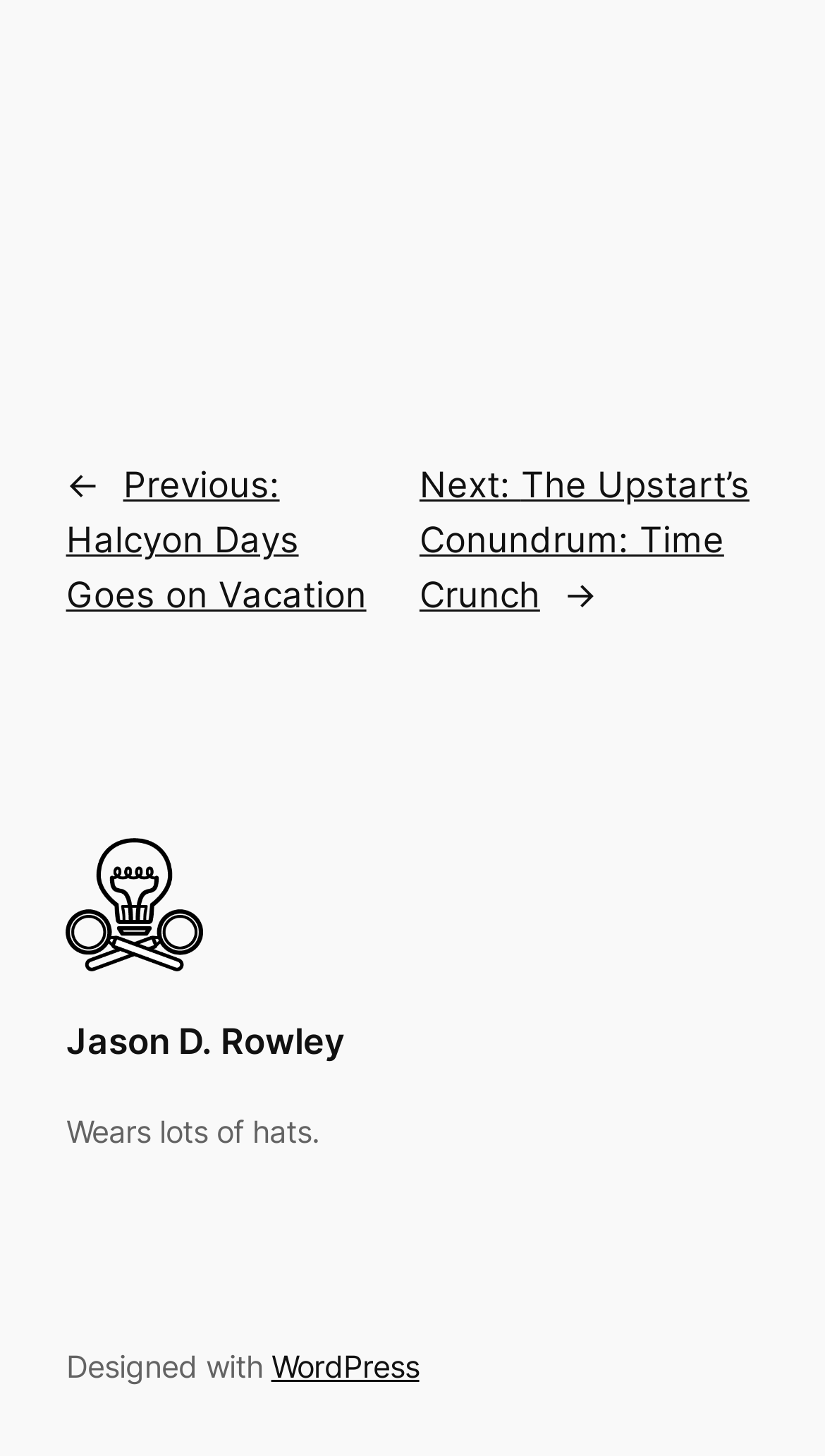Identify the bounding box for the described UI element. Provide the coordinates in (top-left x, top-left y, bottom-right x, bottom-right y) format with values ranging from 0 to 1: WordPress

[0.329, 0.926, 0.508, 0.951]